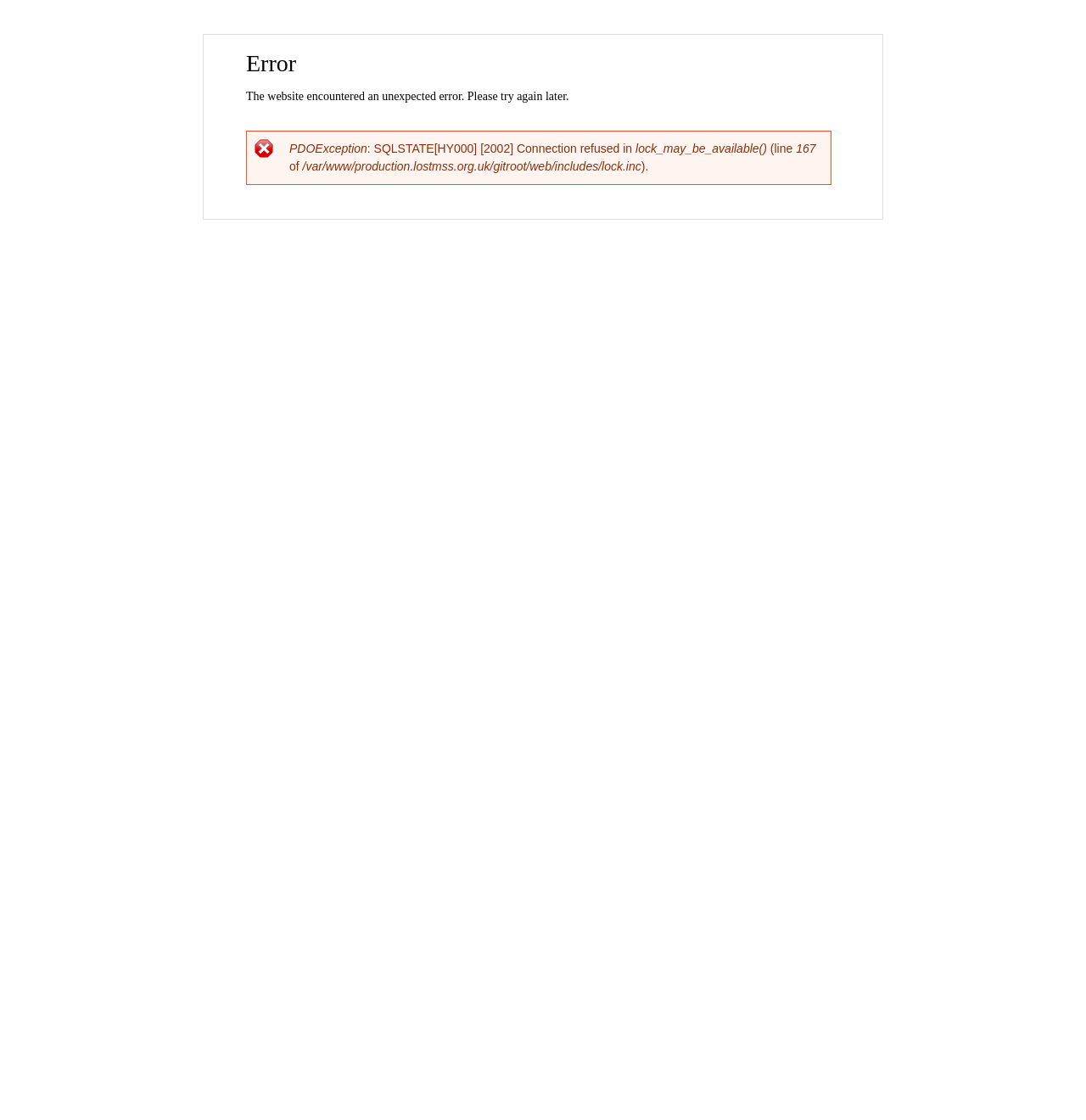Answer the question below in one word or phrase:
What is the error message displayed on the webpage?

PDOException